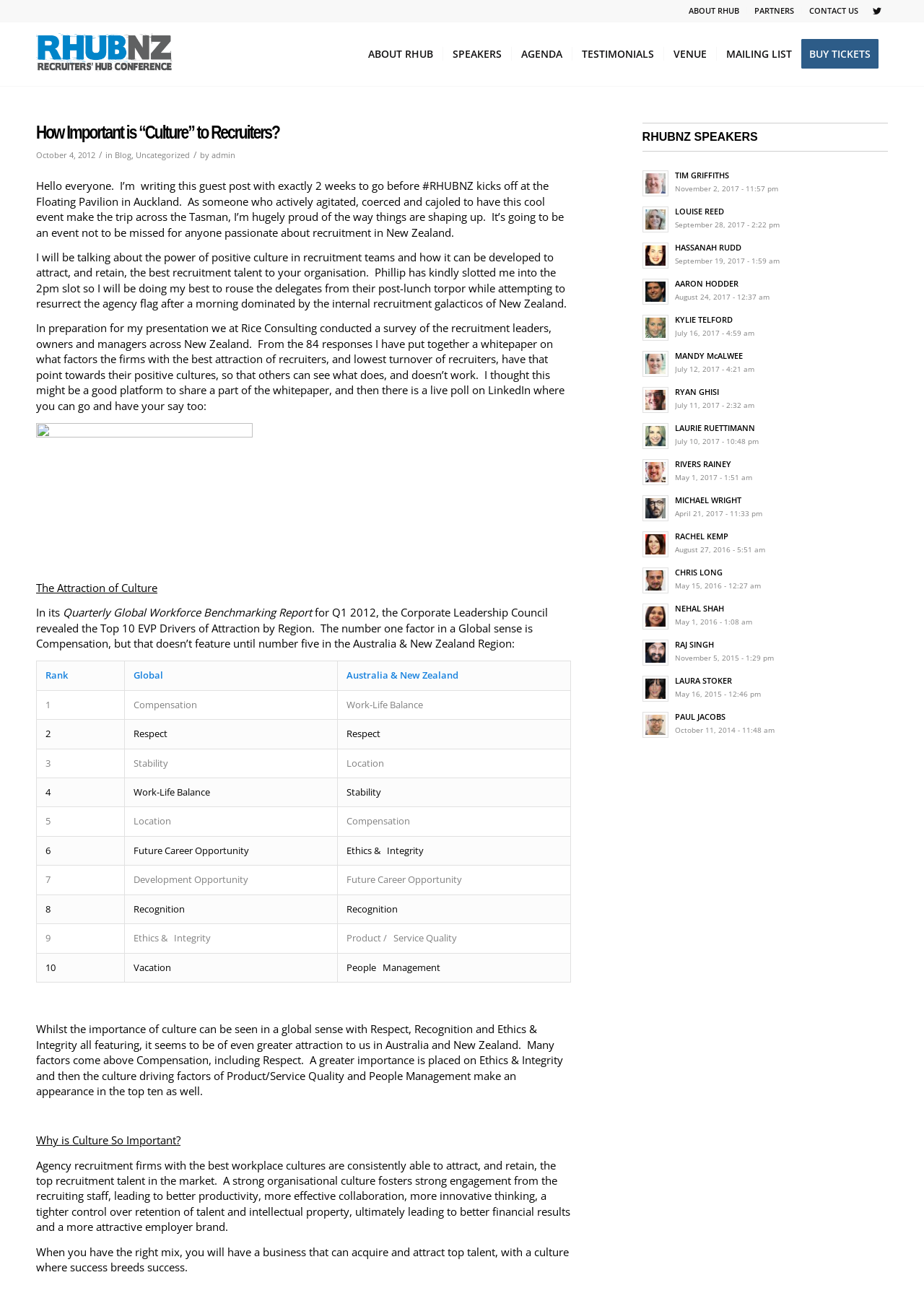What is the ranking of Compensation in the Australia & New Zealand Region?
Please respond to the question thoroughly and include all relevant details.

According to the table in the blog post, Compensation is ranked 5 in the Australia & New Zealand Region, whereas it is ranked 1 globally.